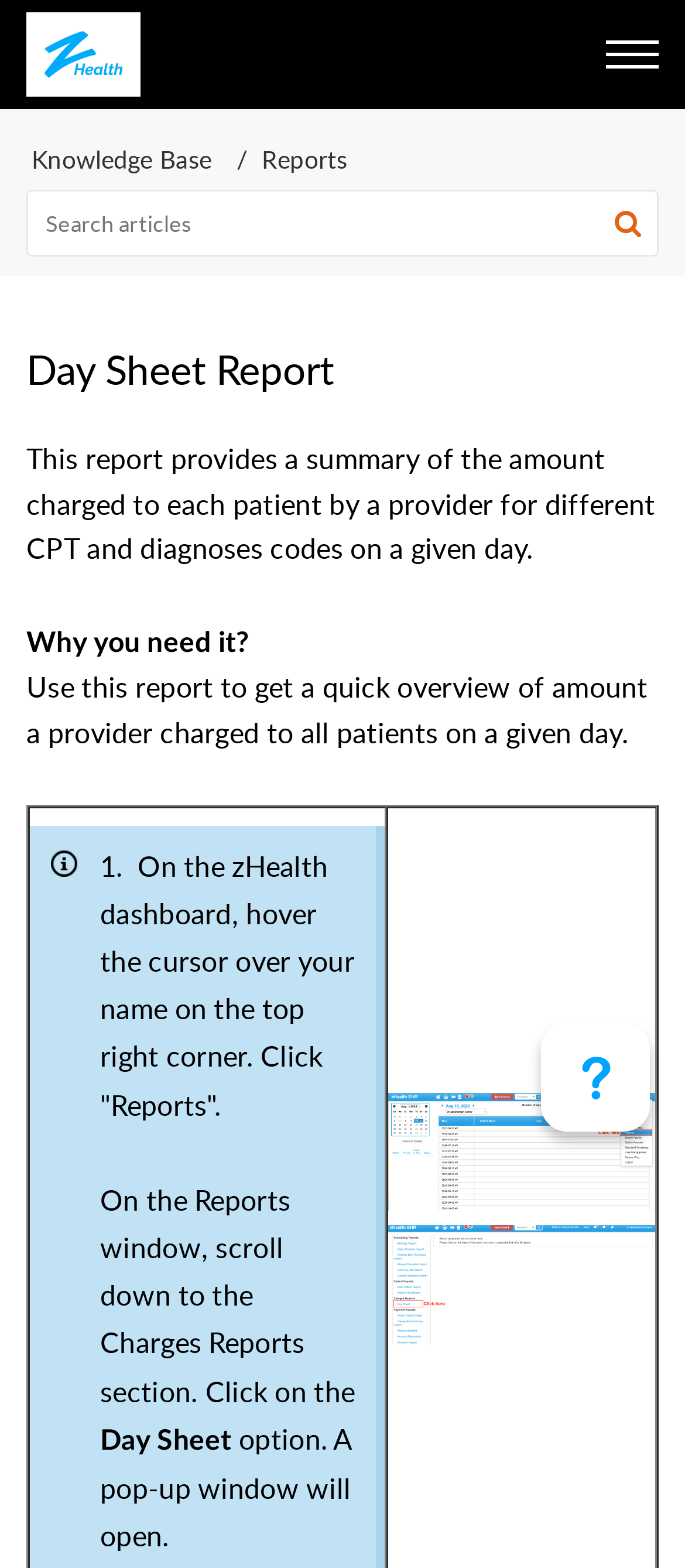Where is the search bar located?
Provide a comprehensive and detailed answer to the question.

The search bar is located at the top left of the webpage, with a bounding box coordinate of [0.038, 0.121, 0.962, 0.164], and it has a textbox with a placeholder text 'Search articles'.